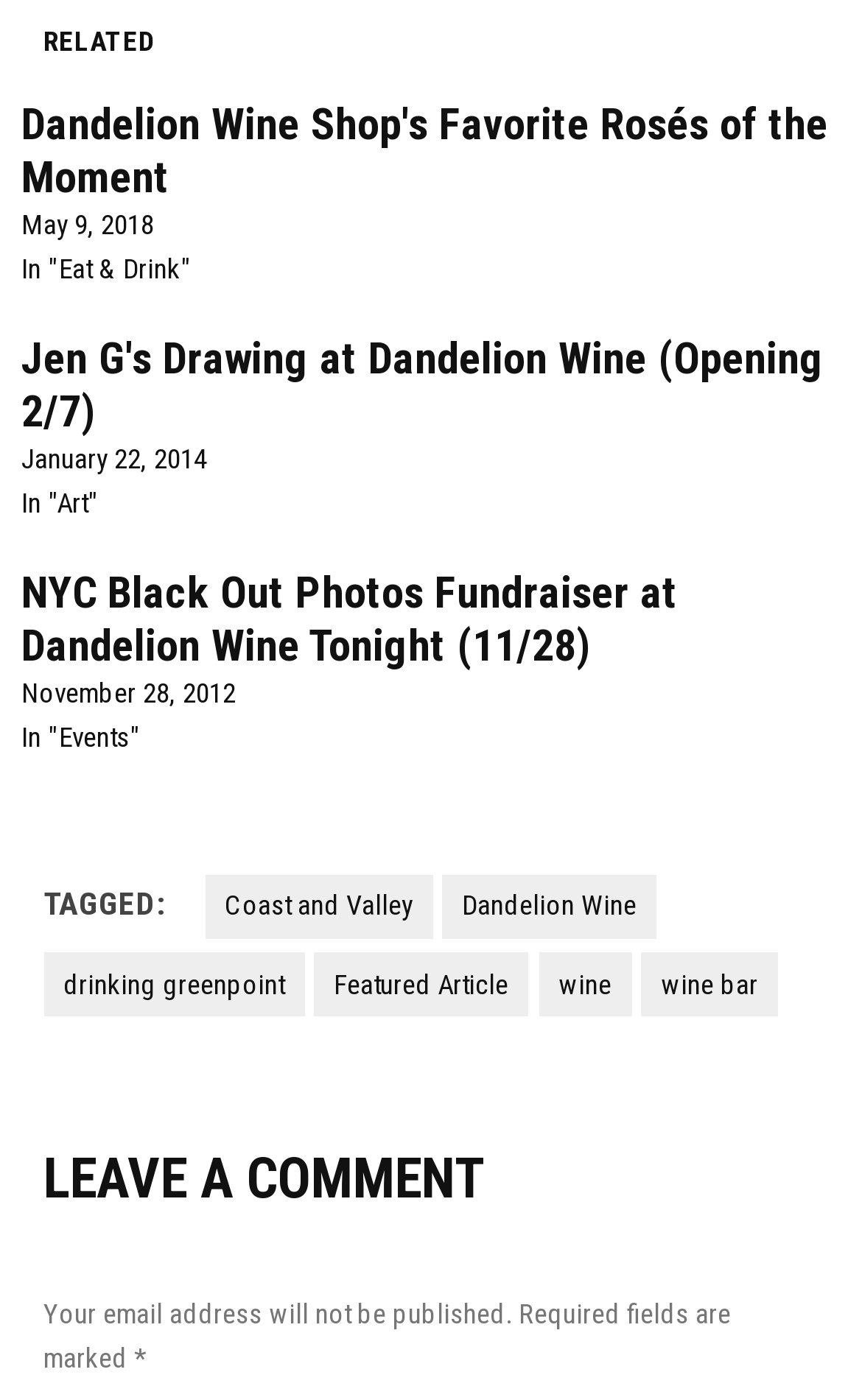Specify the bounding box coordinates of the element's area that should be clicked to execute the given instruction: "Click on 'LEAVE A COMMENT'". The coordinates should be four float numbers between 0 and 1, i.e., [left, top, right, bottom].

[0.05, 0.819, 0.95, 0.866]